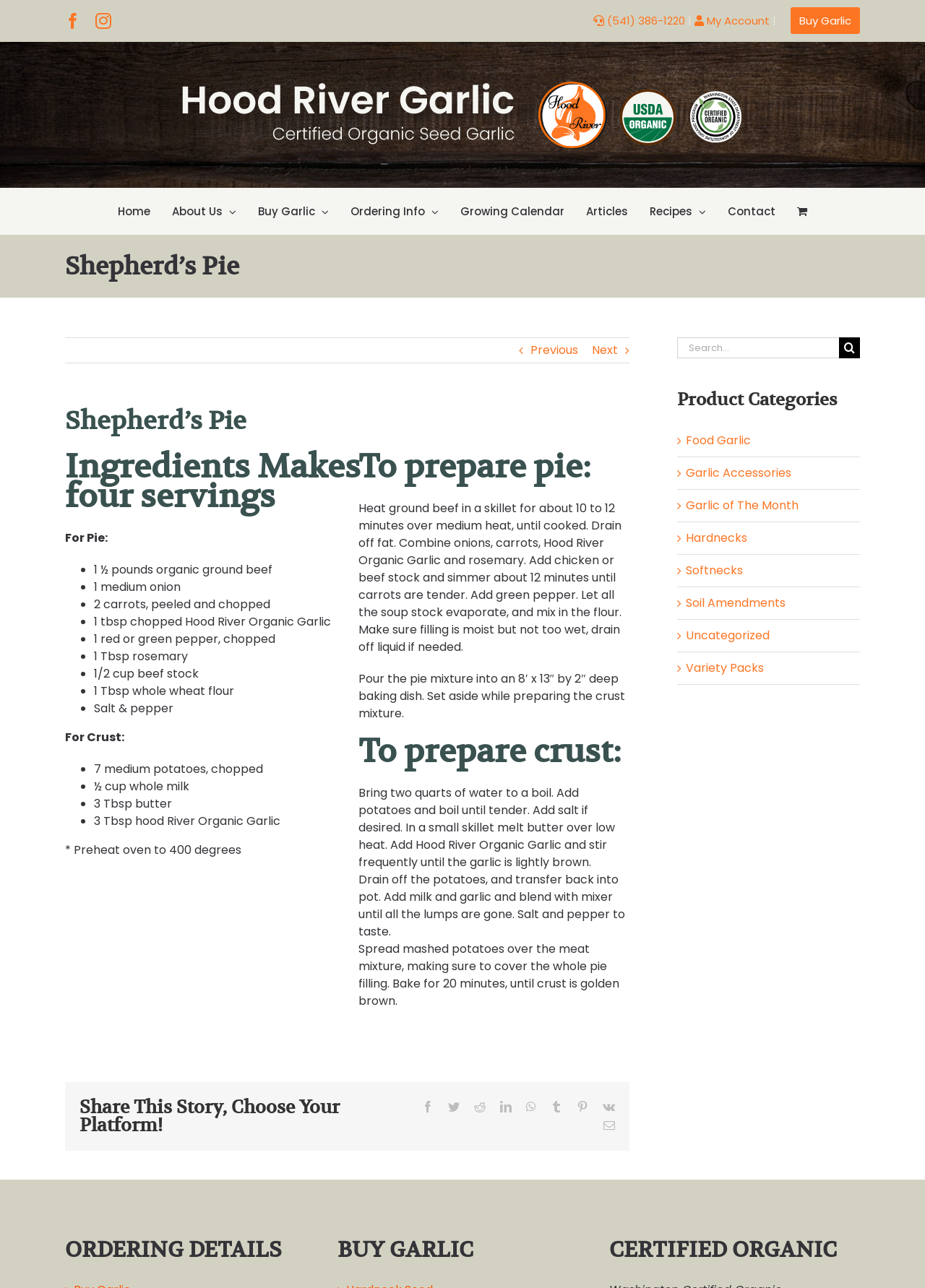Please provide the bounding box coordinates for the element that needs to be clicked to perform the following instruction: "Go to the Home page". The coordinates should be given as four float numbers between 0 and 1, i.e., [left, top, right, bottom].

[0.127, 0.146, 0.162, 0.182]